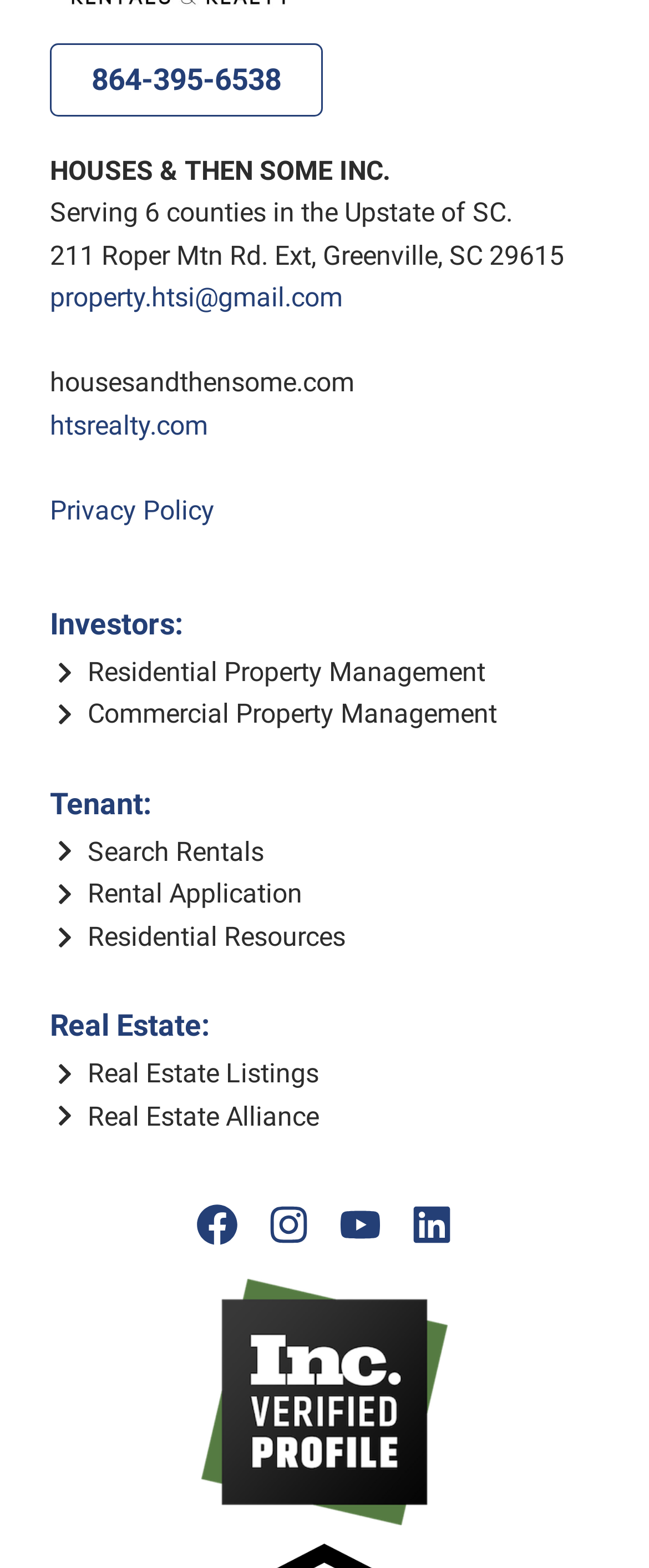Pinpoint the bounding box coordinates of the area that must be clicked to complete this instruction: "Visit the website".

[0.077, 0.234, 0.546, 0.254]